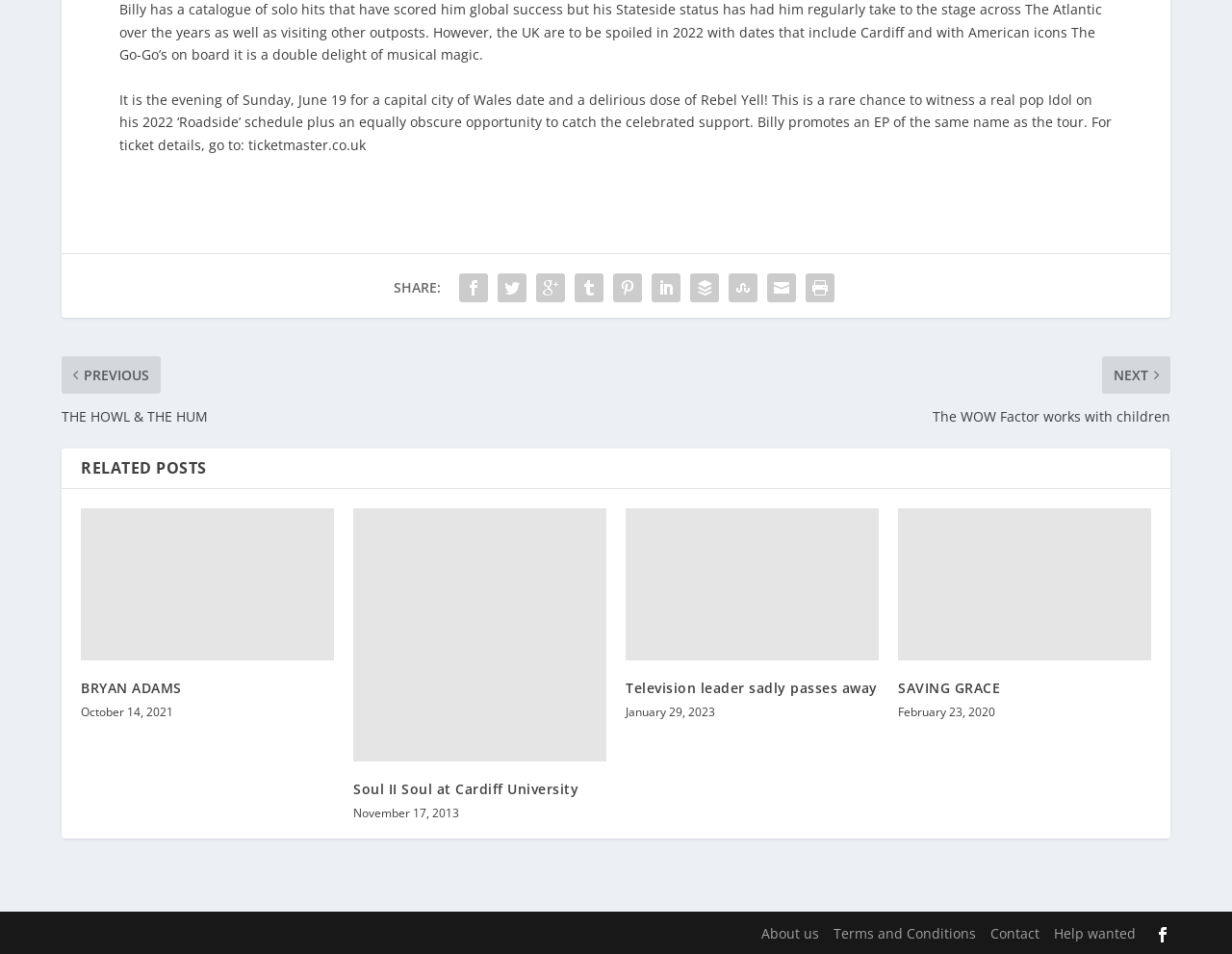What is the date of the event mentioned in the text?
Based on the image, give a one-word or short phrase answer.

June 19